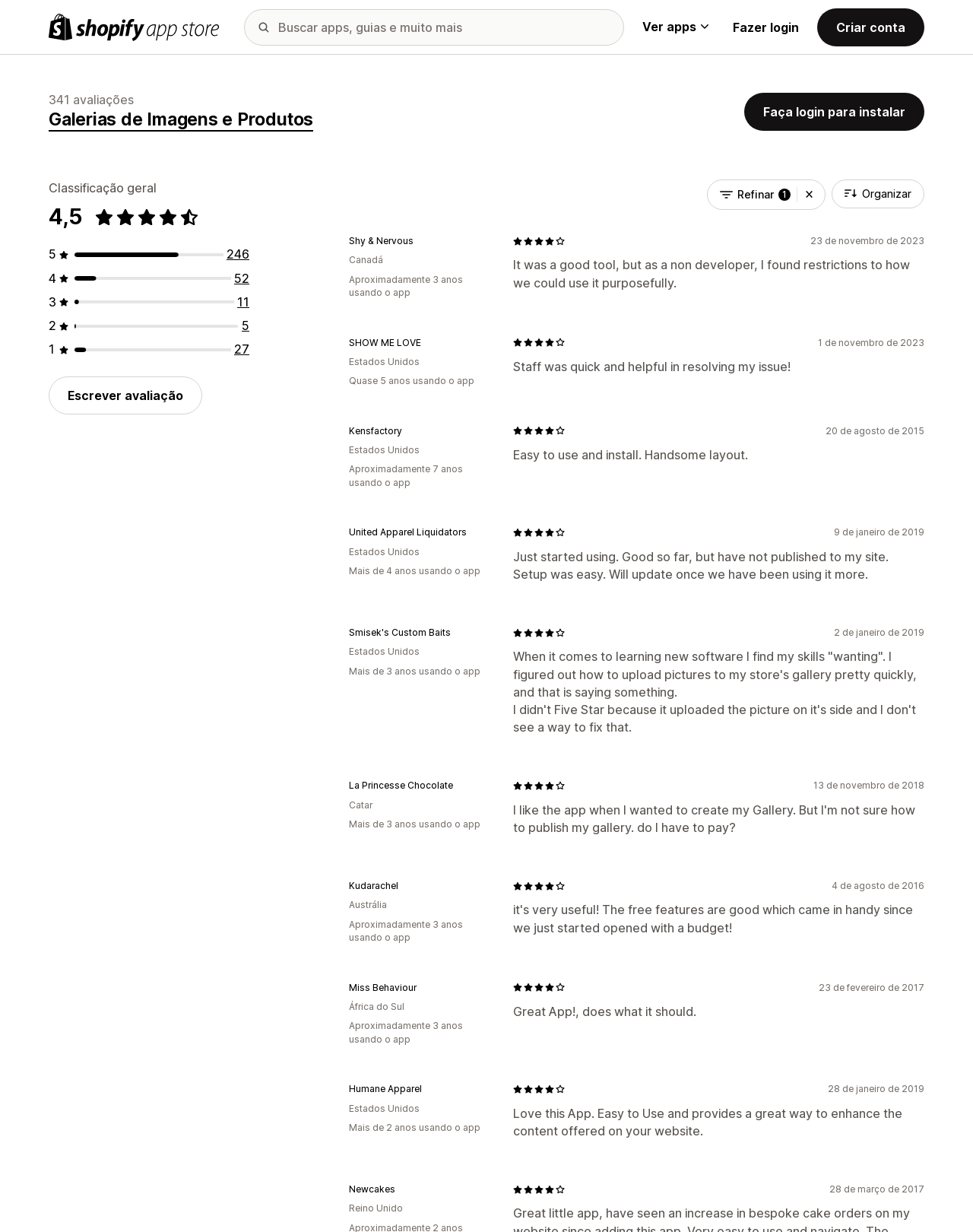Please mark the clickable region by giving the bounding box coordinates needed to complete this instruction: "Refine search".

[0.727, 0.146, 0.848, 0.17]